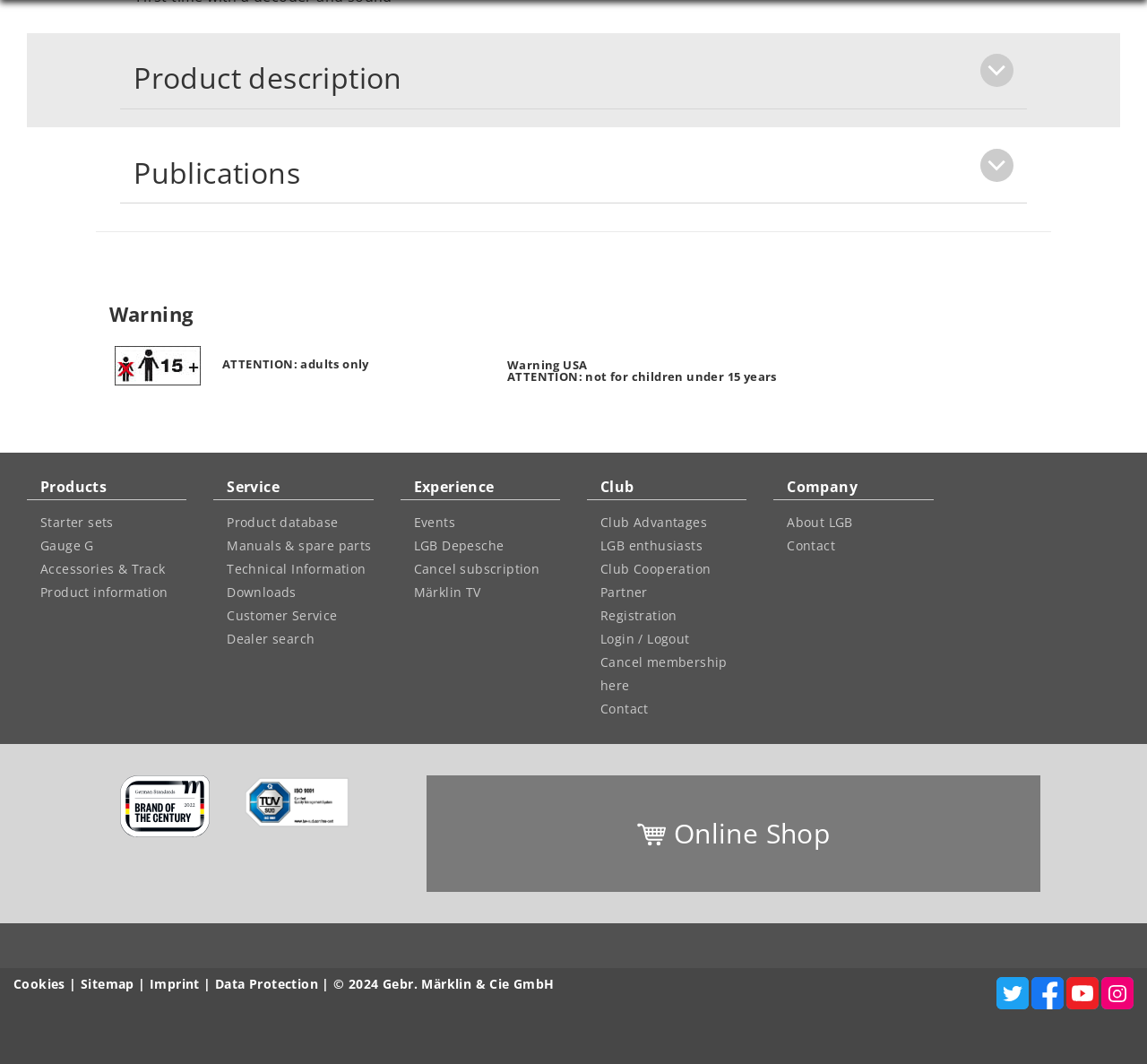What is the company name?
Please provide a single word or phrase answer based on the image.

LGB